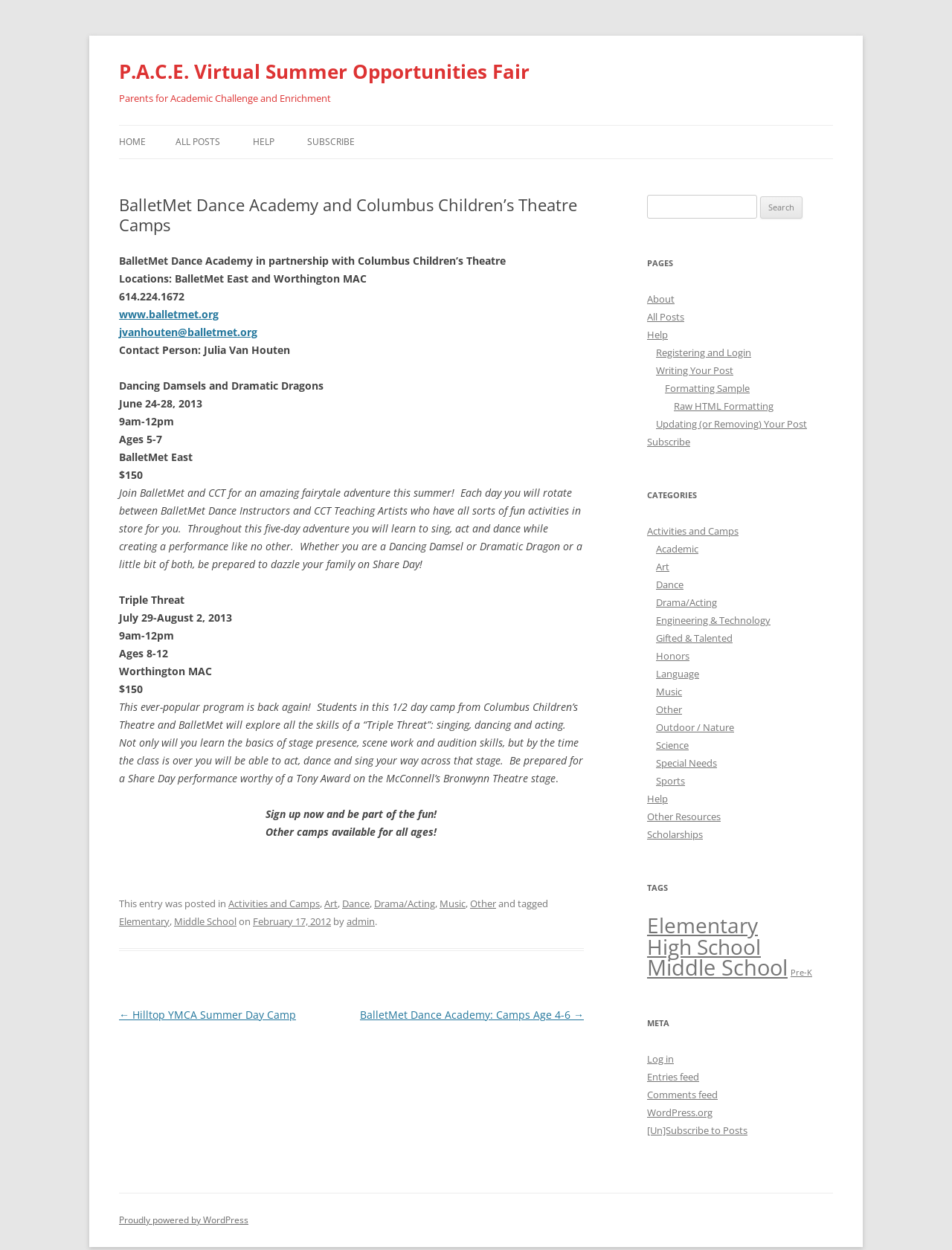Determine the bounding box coordinates of the clickable region to follow the instruction: "Learn about BalletMet Dance Academy and Columbus Children’s Theatre Camps".

[0.125, 0.156, 0.613, 0.187]